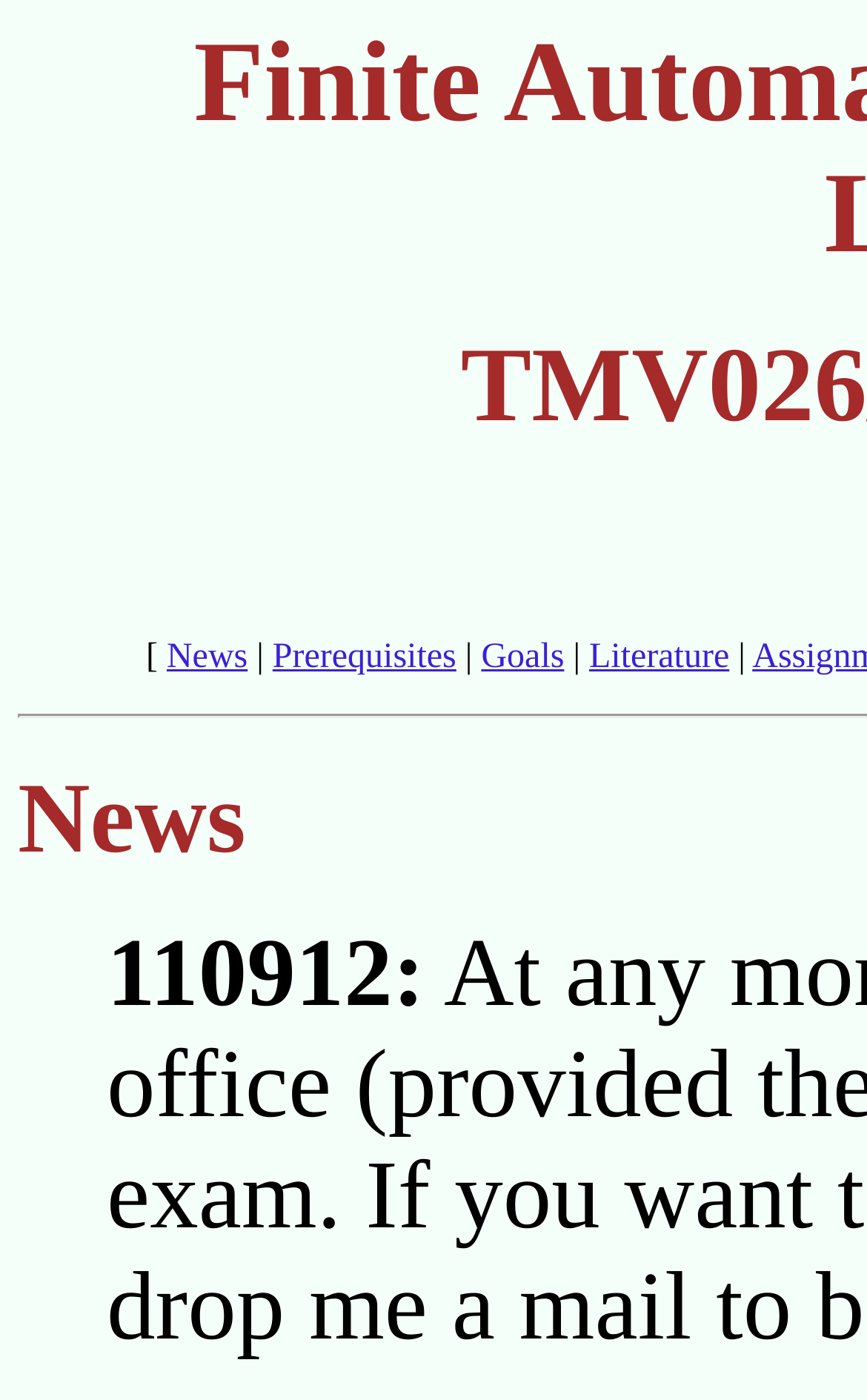Describe all the visual and textual components of the webpage comprehensively.

The webpage is about Finite Automata Theory and Formal Languages, specifically for the course TMV026/DIT321 in LP4 2011. At the top, there are five links: "News", "Prerequisites", "Goals", and "Literature", separated by vertical lines. These links are positioned horizontally, with "News" on the left and "Literature" on the right. Below these links, there is a single line of text "110912:" positioned near the top-left corner of the page.